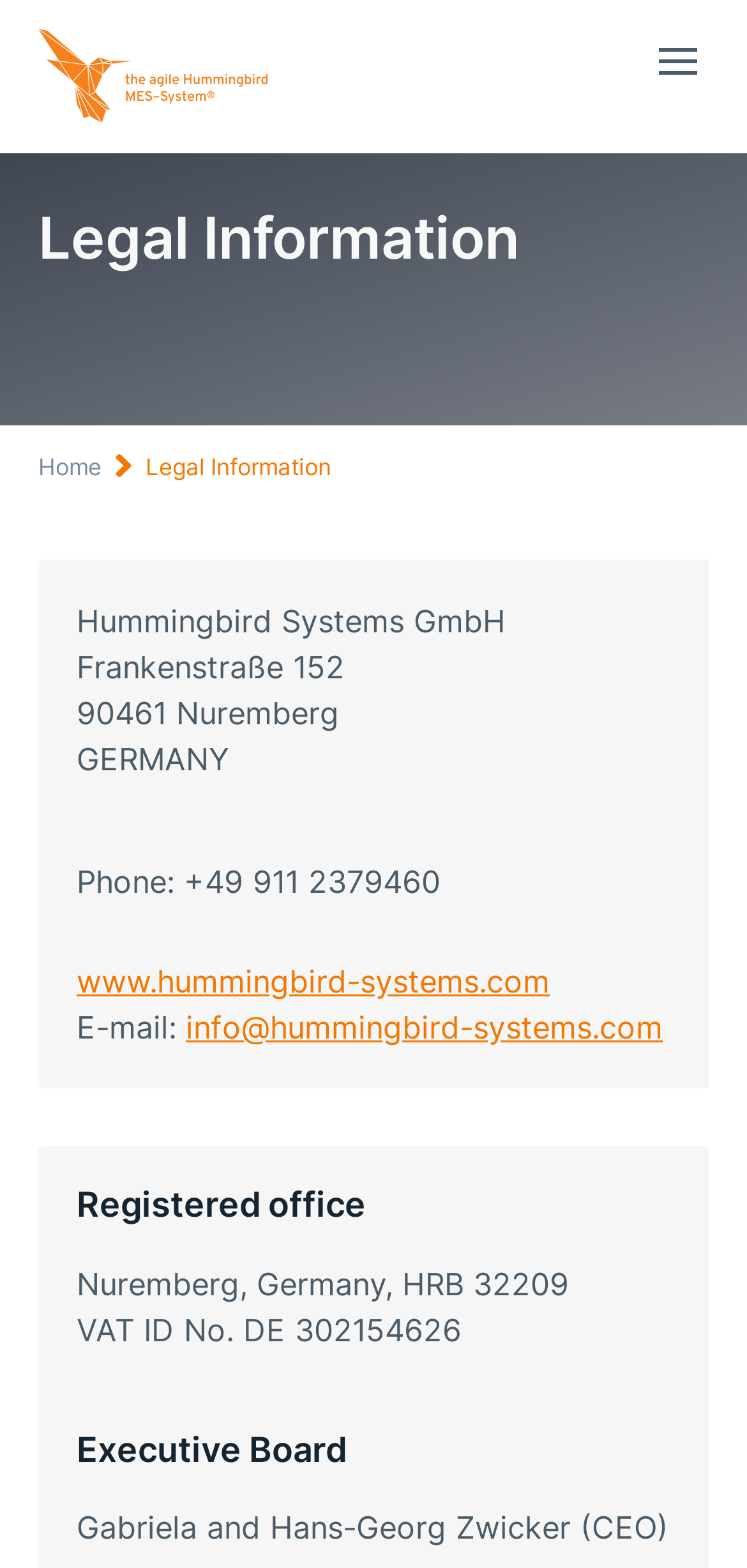Provide a short, one-word or phrase answer to the question below:
What is the address of the company?

Frankenstraße 152, 90461 Nuremberg, GERMANY